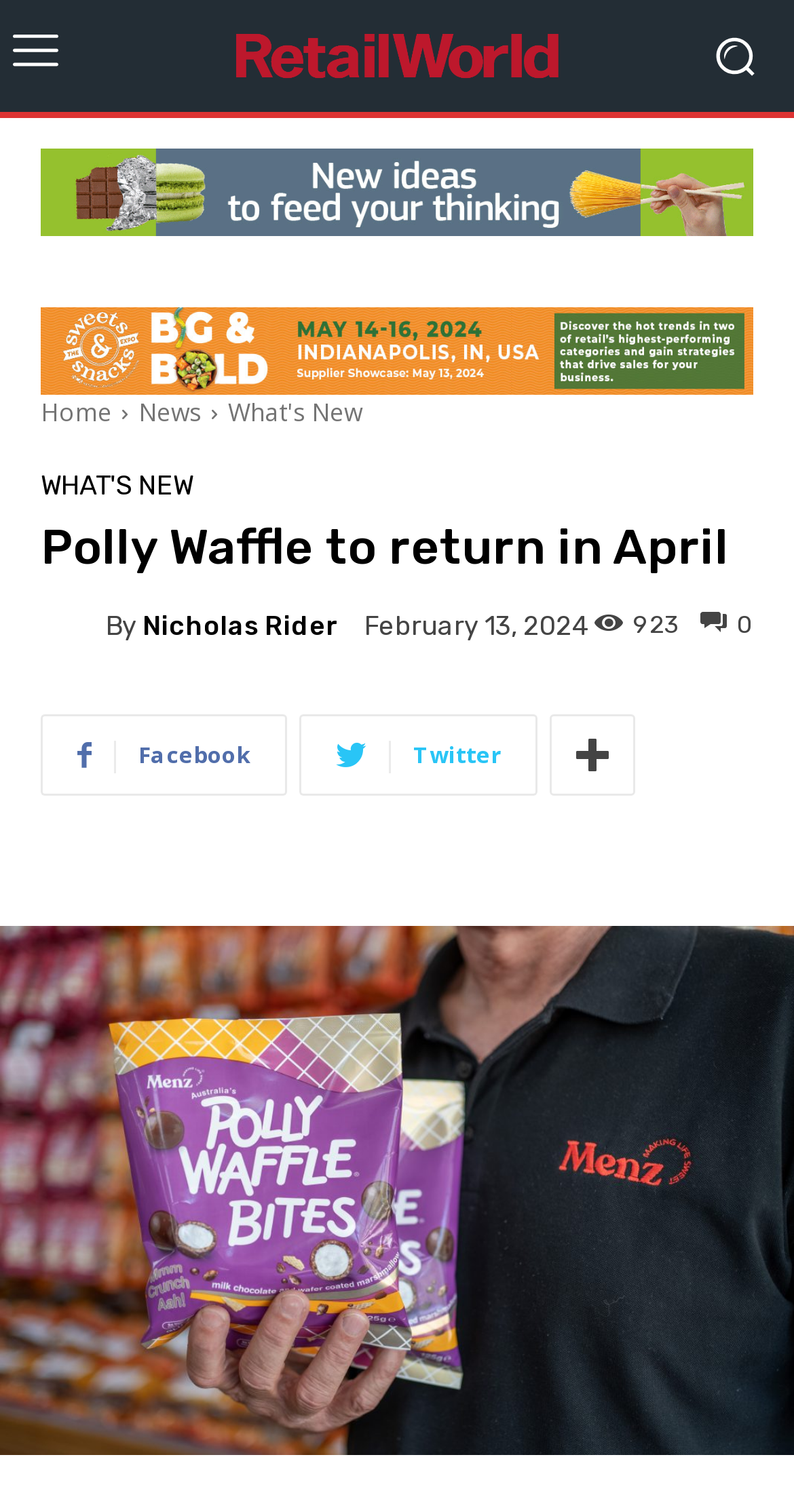Determine the bounding box coordinates of the element's region needed to click to follow the instruction: "Read the news". Provide these coordinates as four float numbers between 0 and 1, formatted as [left, top, right, bottom].

[0.174, 0.262, 0.254, 0.284]